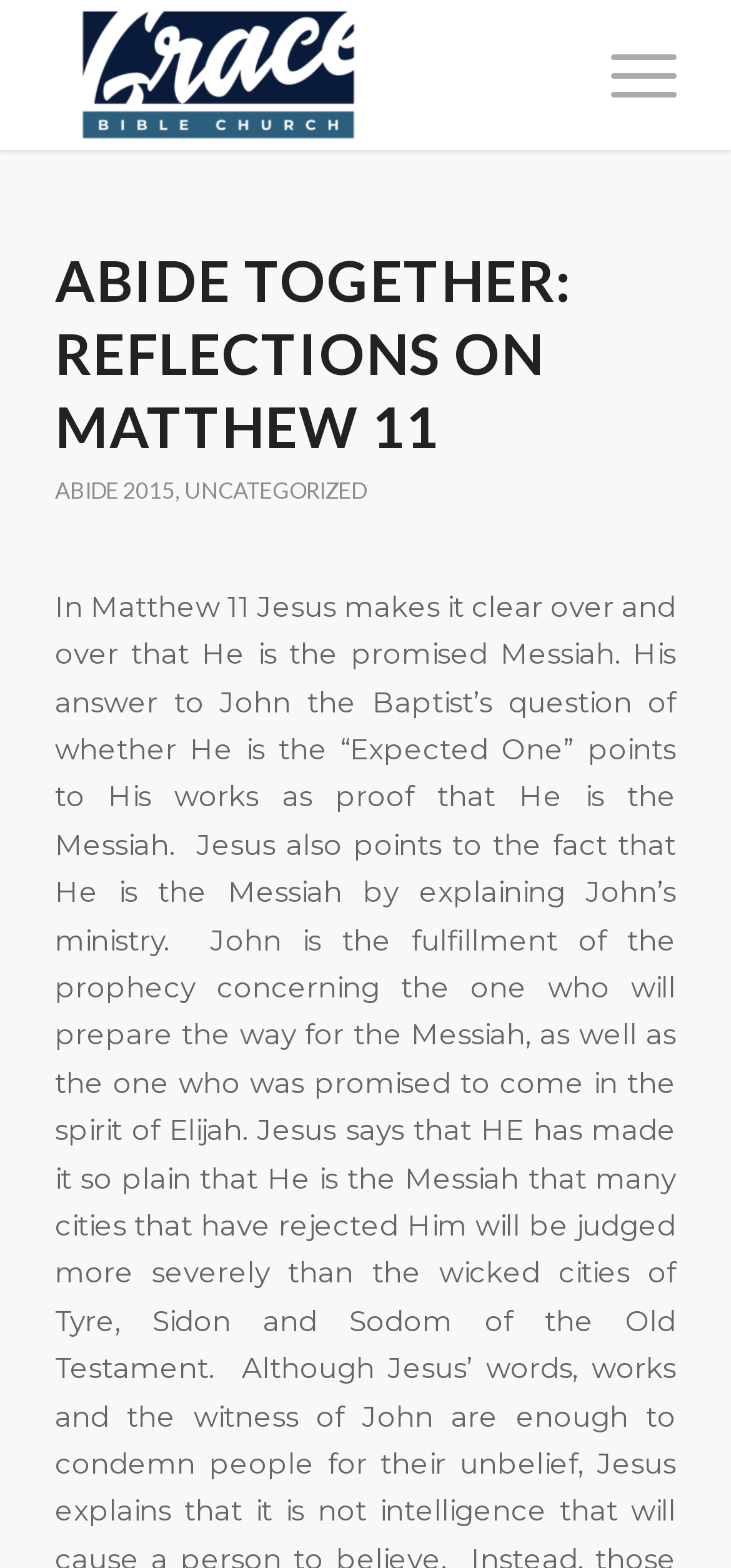Provide a short answer using a single word or phrase for the following question: 
Is there an image on the webpage?

Yes